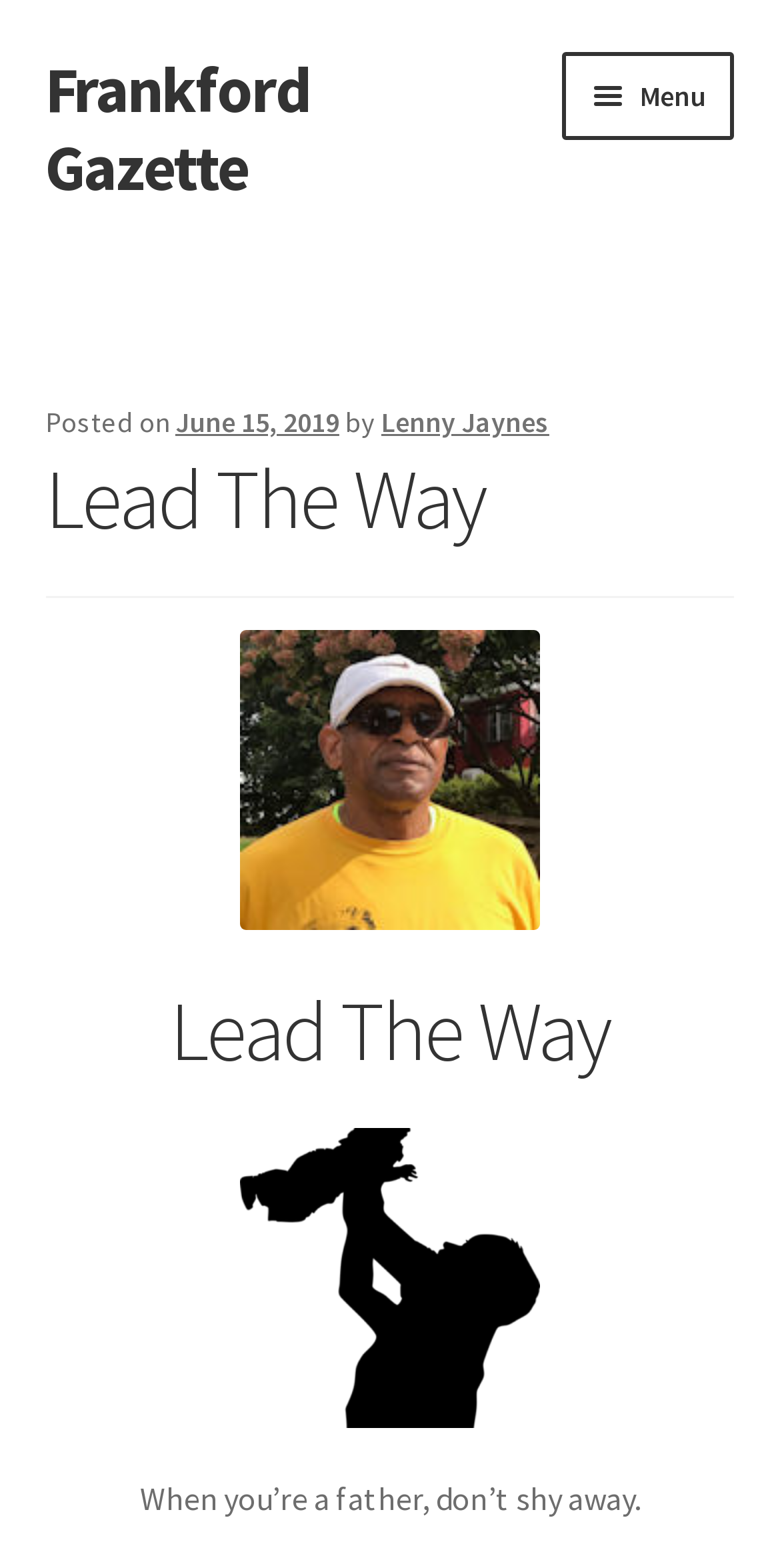Respond with a single word or phrase to the following question: What is the name of the website?

Frankford Gazette